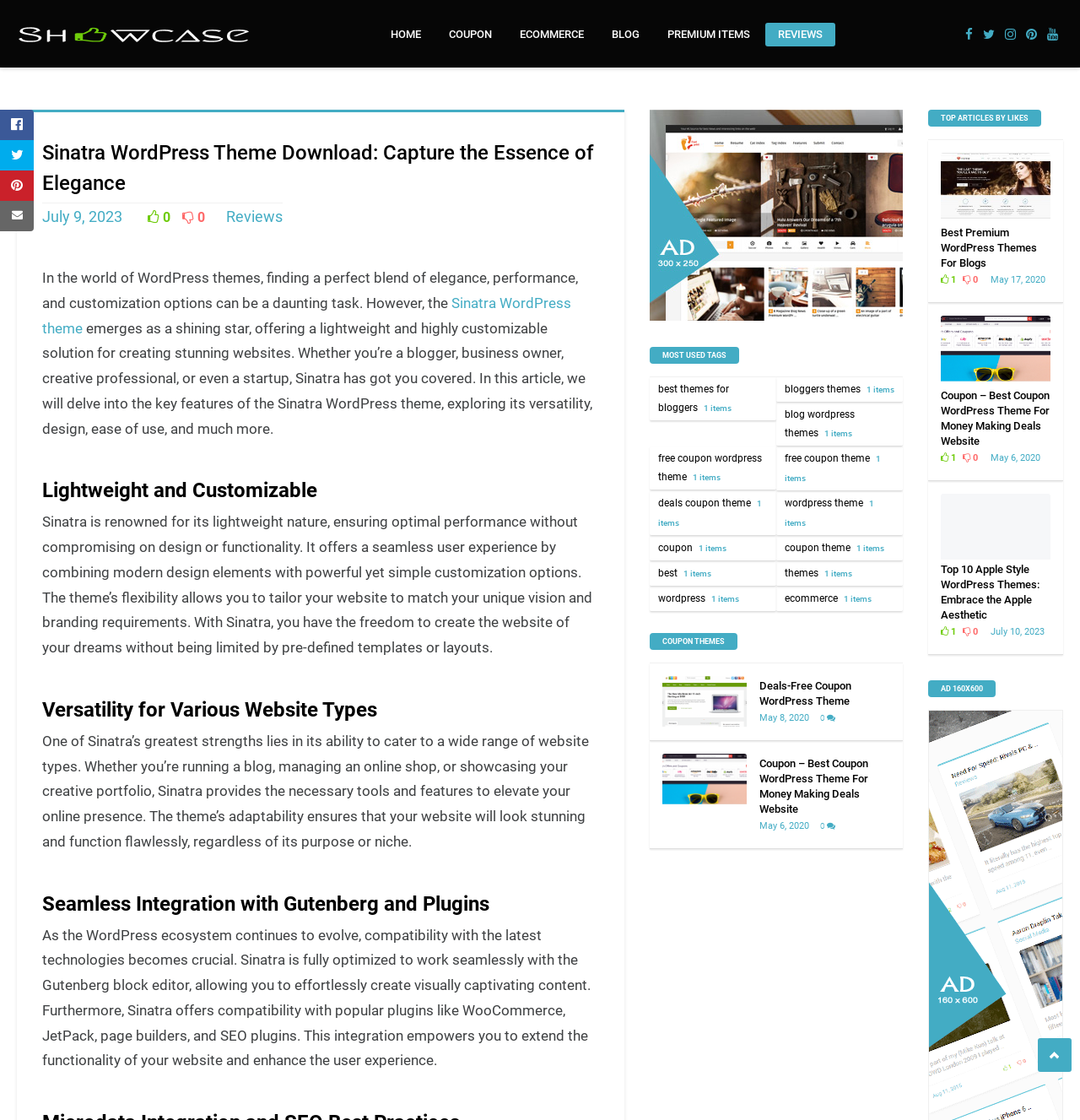Please identify the bounding box coordinates of where to click in order to follow the instruction: "Click on the HOME link".

[0.35, 0.02, 0.402, 0.041]